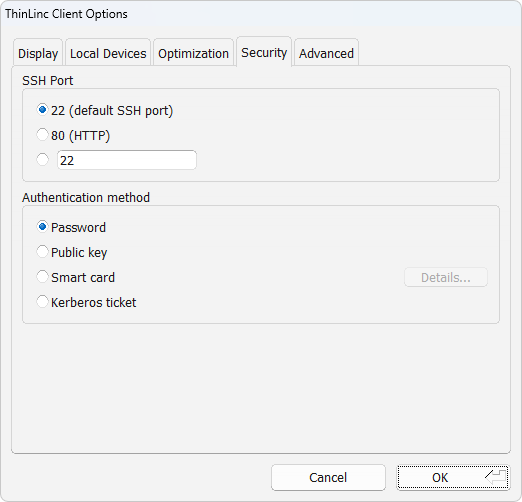Produce a meticulous caption for the image.

The image depicts a configuration dialog for the ThinLinc client, specifically the "Security" tab within the client options. Here, users can specify settings related to secure connections and authentication methods. 

The dialog prominently features options for the SSH port selection, with the default setting shown as port 22, which is standard for SSH connections. An alternative option to use port 80 (HTTP) is also available, highlighting the flexibility for users in environments where certain ports may be restricted. 

Additionally, the authentication method section allows users to choose between several options: "Password," "Public key," "Smart card," and "Kerberos ticket," providing a variety of ways to ensure secure access to the ThinLinc server. 

The interface contains navigation tabs at the top, including "Display," "Local Devices," "Optimization," "Security," and "Advanced," facilitating easy switching between various configuration settings. Users can apply their selections with options to "Cancel" or "OK" at the bottom of the dialog.